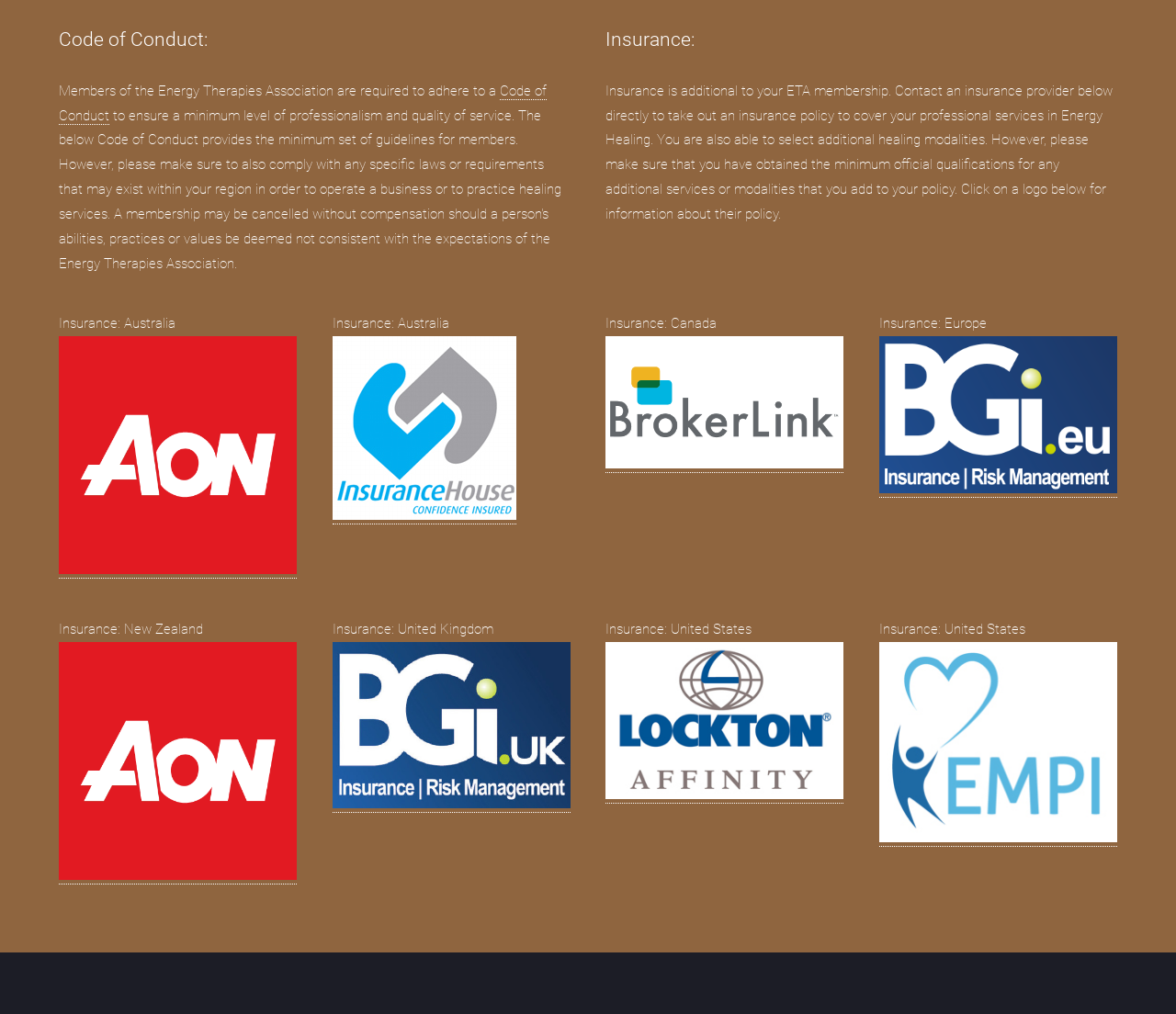Answer the following query concisely with a single word or phrase:
What is the region for the insurance provider with the logo at [0.515, 0.331, 0.718, 0.462]?

Canada